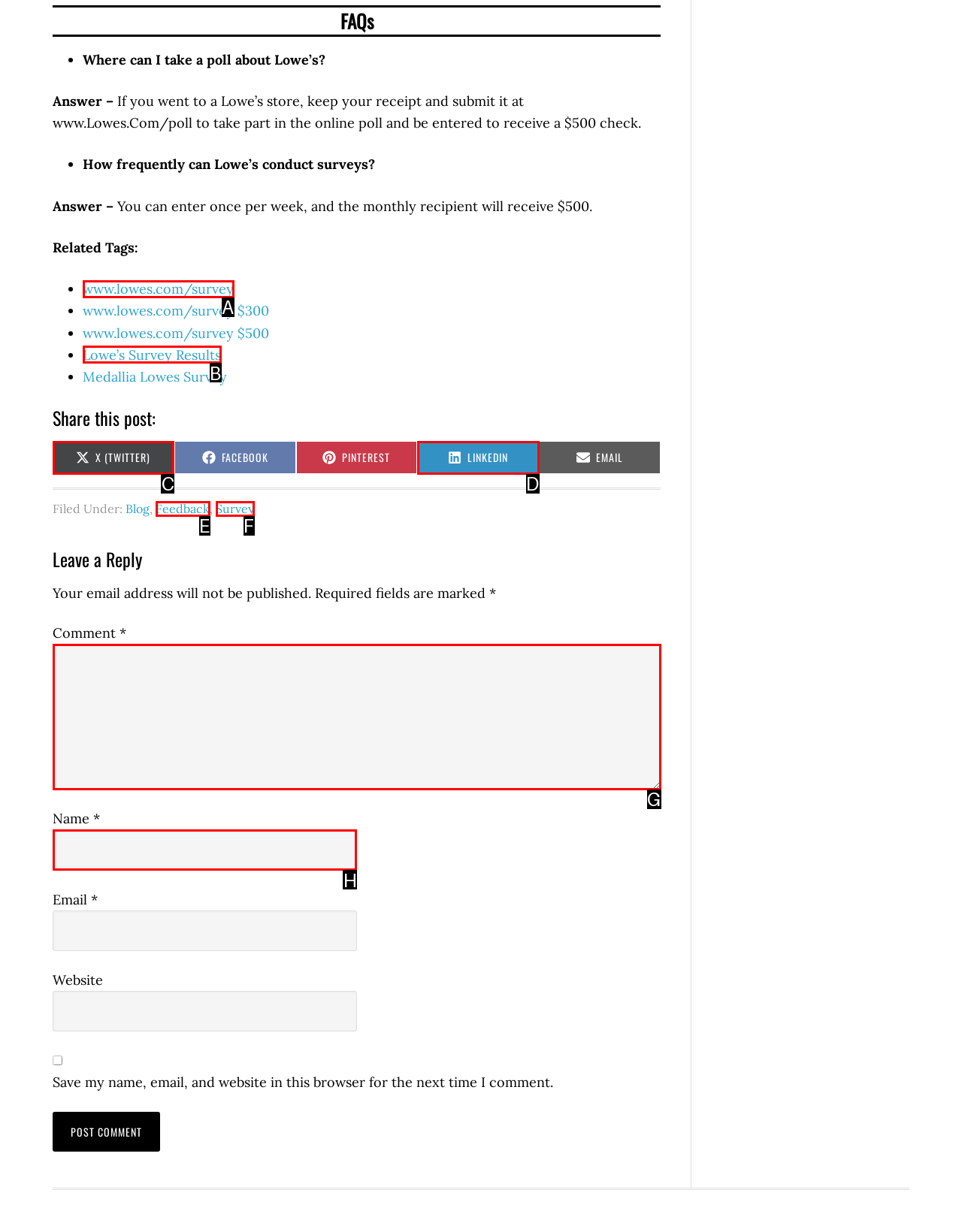Tell me which one HTML element you should click to complete the following task: Enter a comment
Answer with the option's letter from the given choices directly.

G